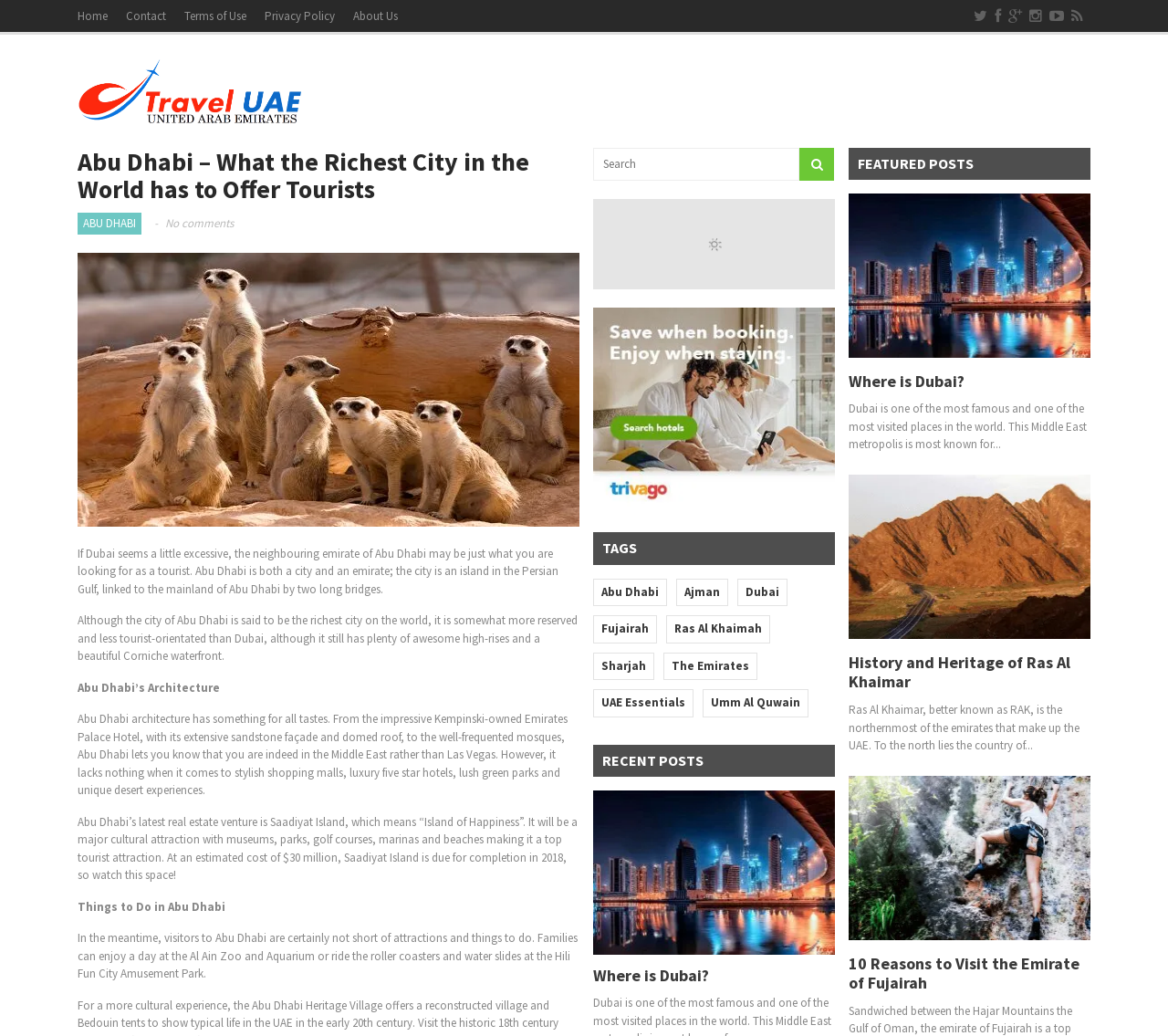Show the bounding box coordinates for the element that needs to be clicked to execute the following instruction: "Explore the 'TAGS' section". Provide the coordinates in the form of four float numbers between 0 and 1, i.e., [left, top, right, bottom].

[0.508, 0.514, 0.715, 0.545]